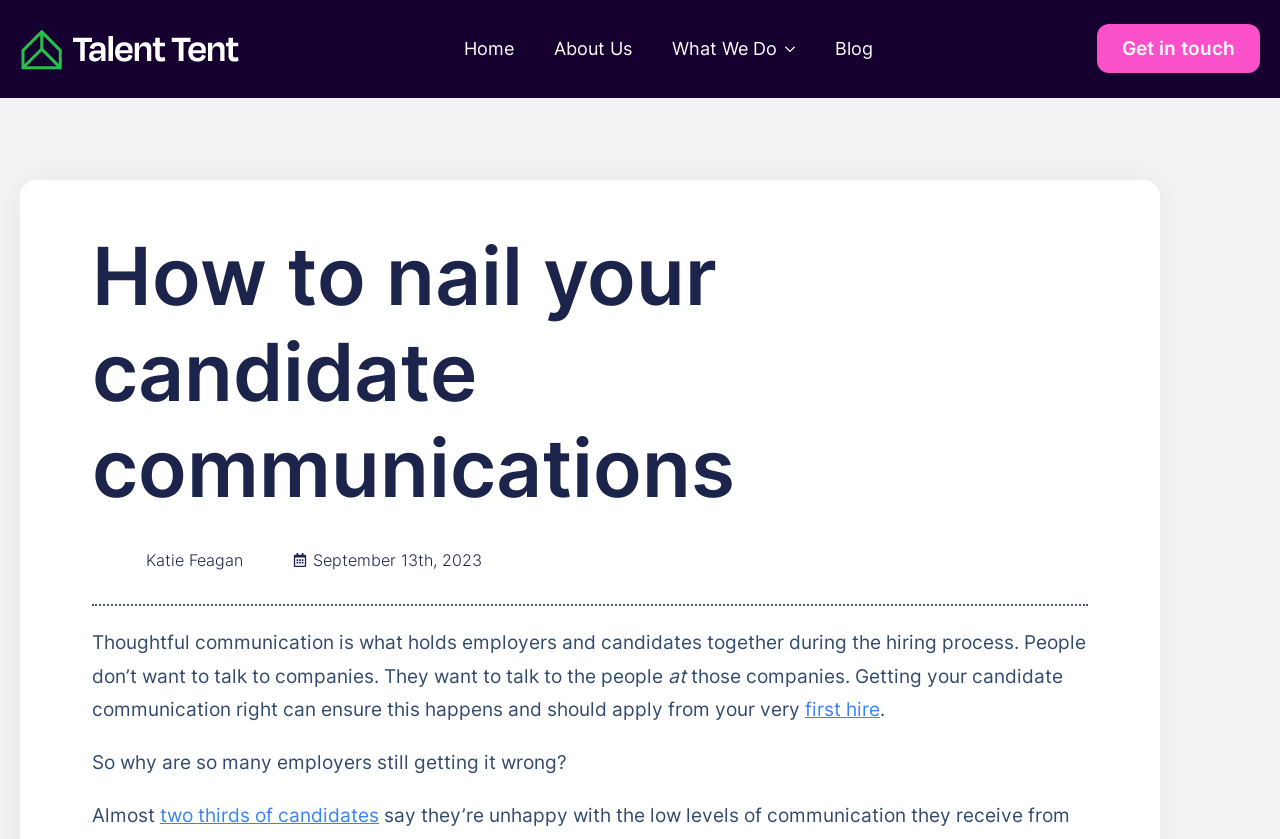Could you indicate the bounding box coordinates of the region to click in order to complete this instruction: "Get in touch".

[0.857, 0.029, 0.984, 0.088]